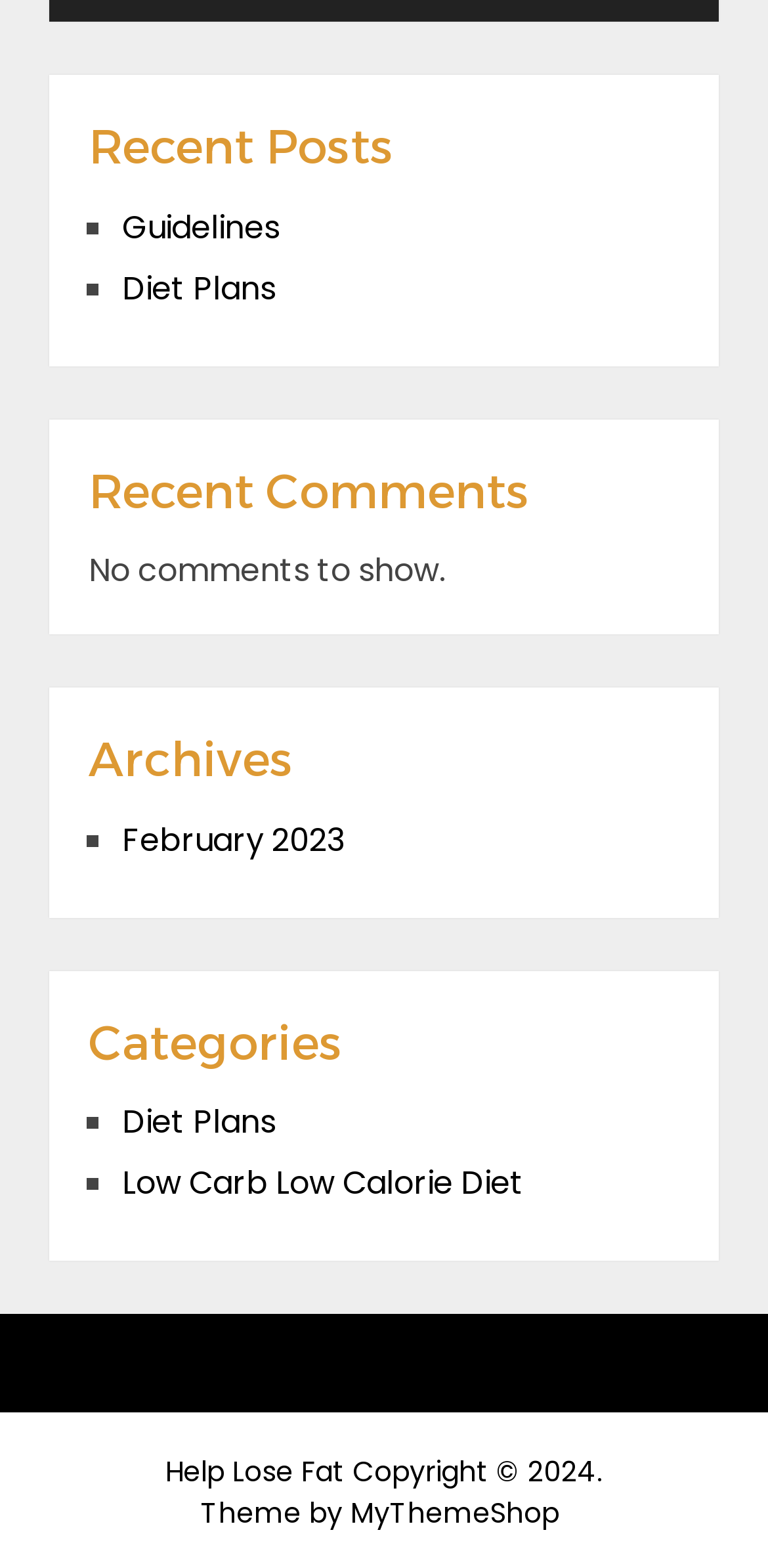Specify the bounding box coordinates of the area that needs to be clicked to achieve the following instruction: "view recent posts".

[0.115, 0.073, 0.885, 0.115]